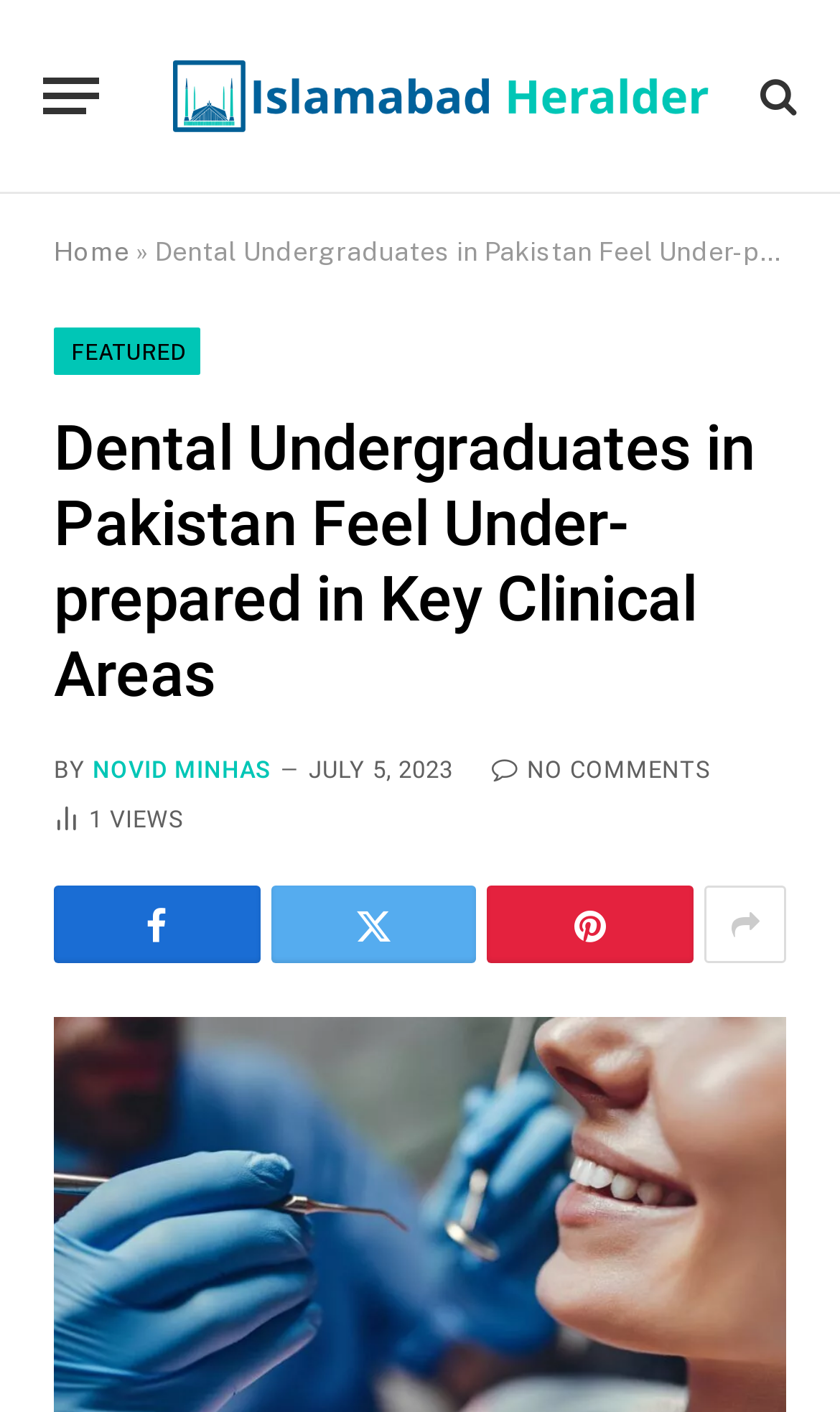Use a single word or phrase to answer the following:
When was the article published?

JULY 5, 2023